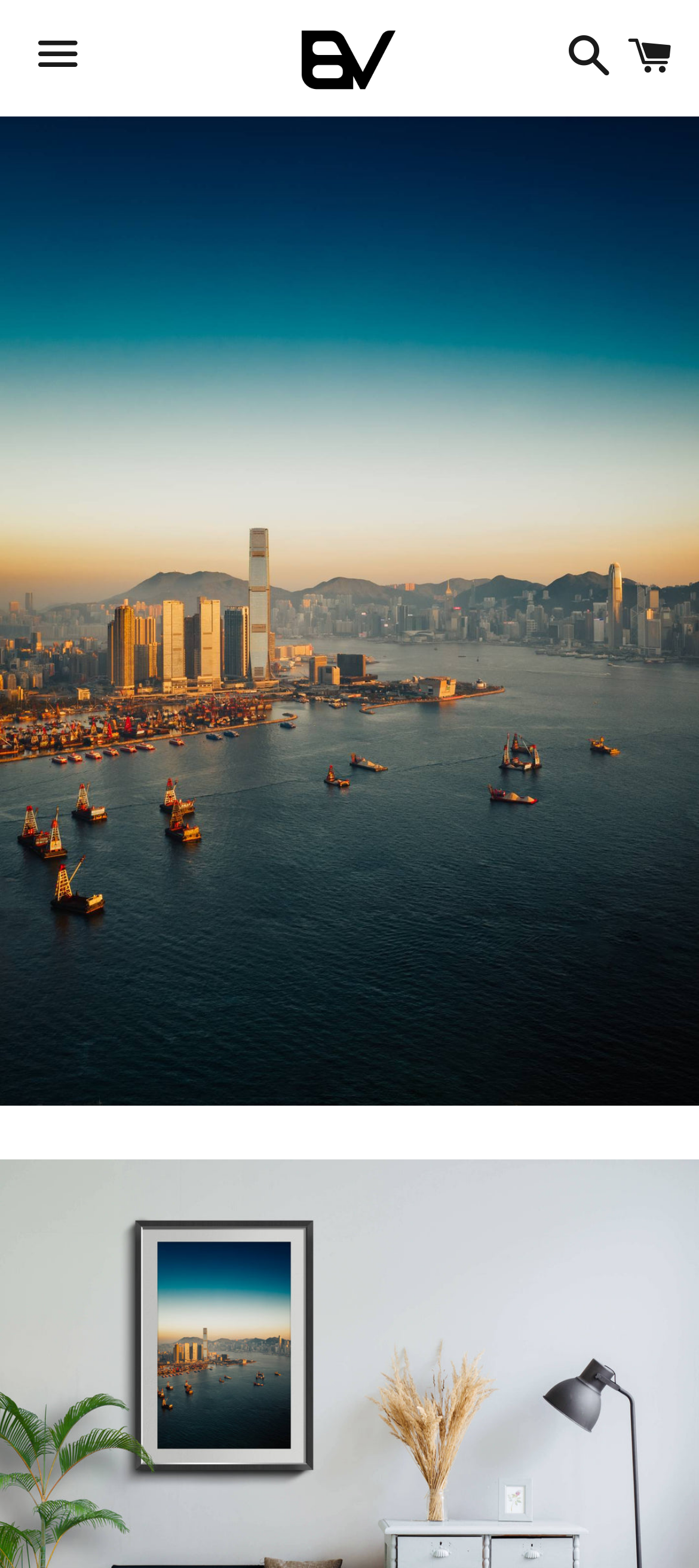From the webpage screenshot, predict the bounding box of the UI element that matches this description: "Cart".

[0.885, 0.009, 0.974, 0.066]